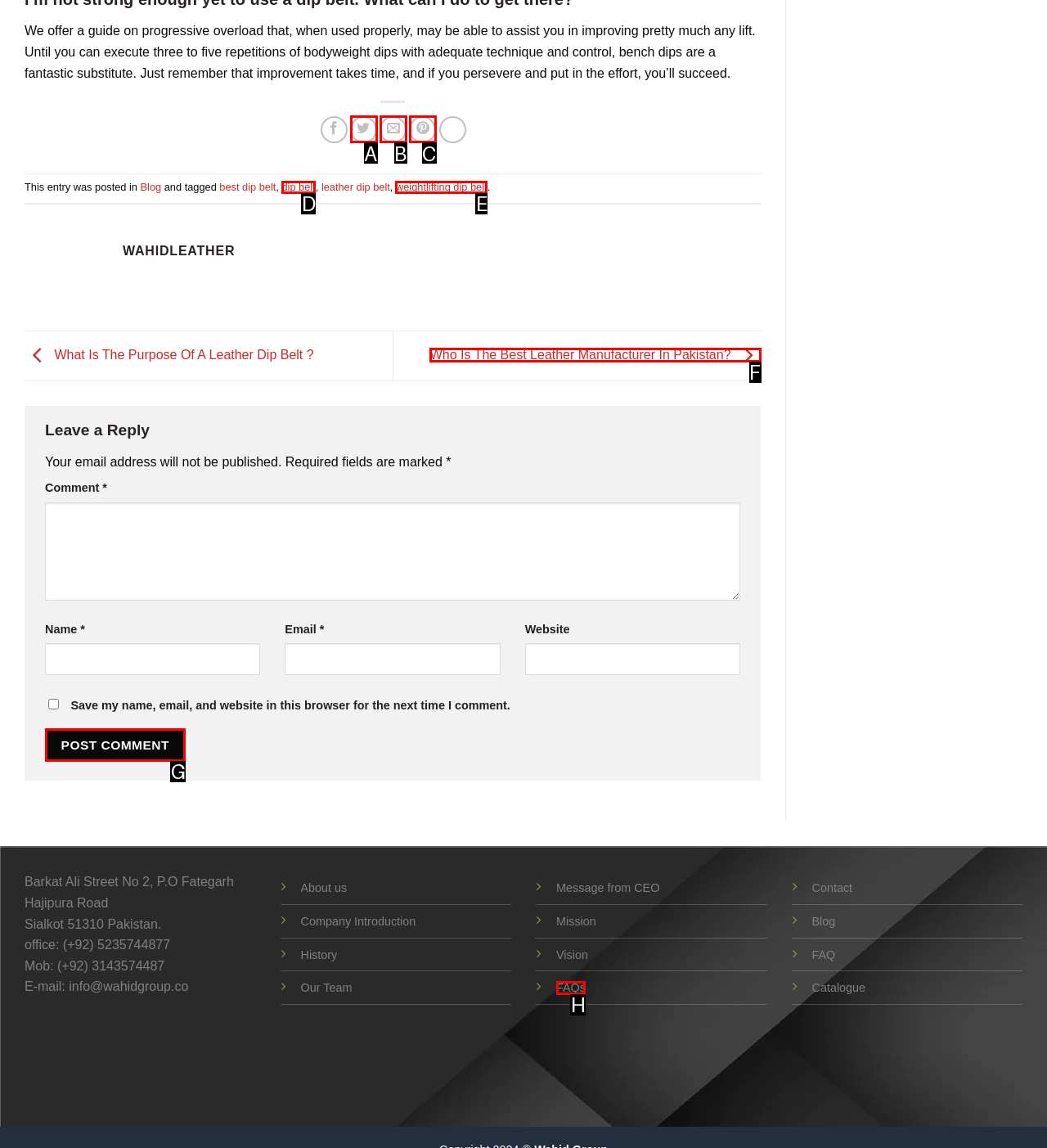Find the correct option to complete this instruction: Post a comment. Reply with the corresponding letter.

G